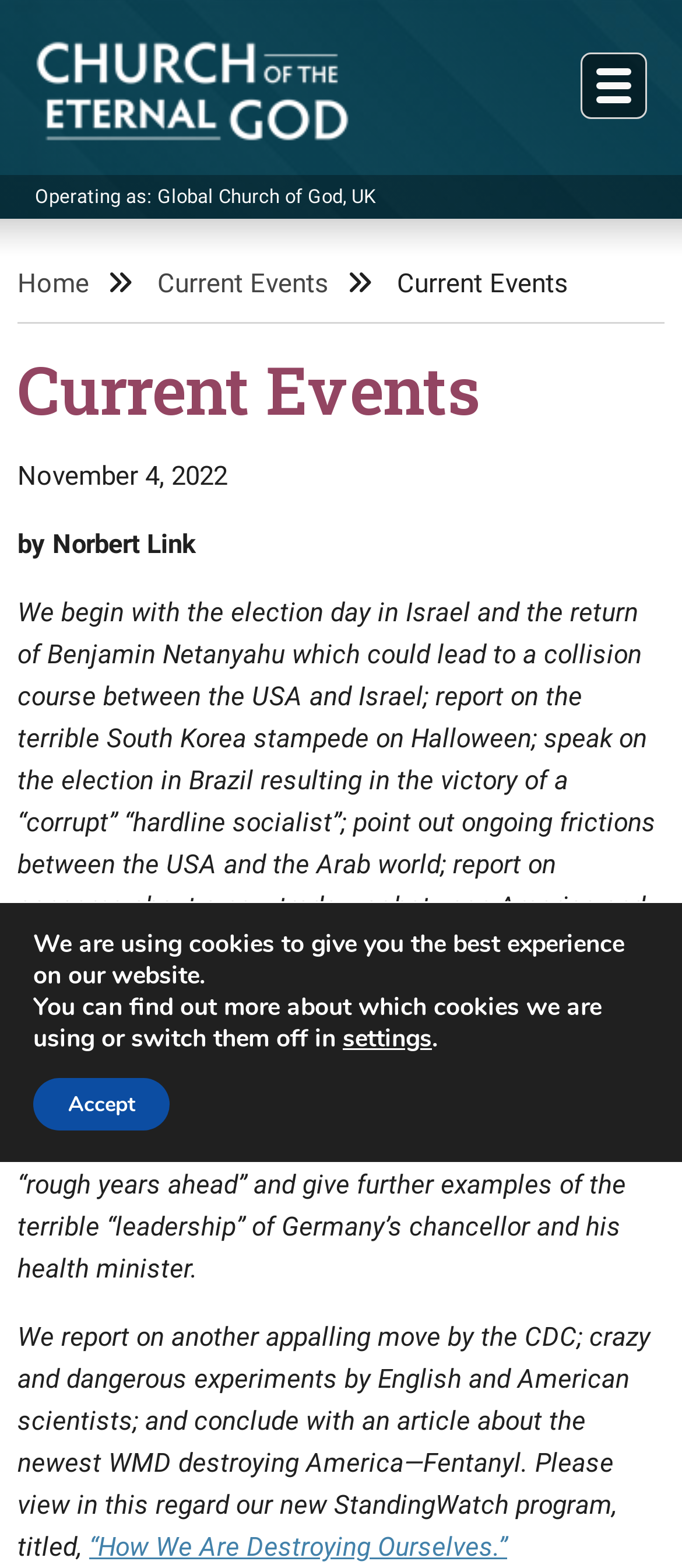Locate the bounding box of the UI element described in the following text: "Citizen watches".

None